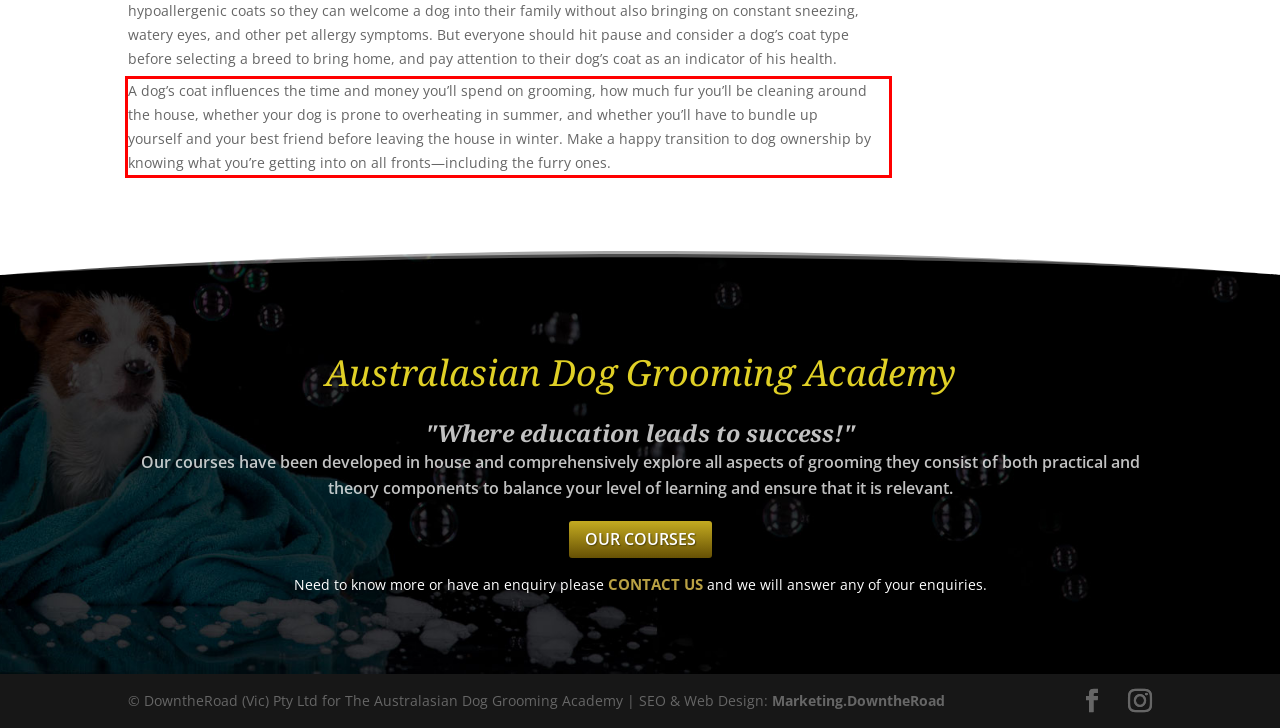Given a screenshot of a webpage with a red bounding box, please identify and retrieve the text inside the red rectangle.

A dog’s coat influences the time and money you’ll spend on grooming, how much fur you’ll be cleaning around the house, whether your dog is prone to overheating in summer, and whether you’ll have to bundle up yourself and your best friend before leaving the house in winter. Make a happy transition to dog ownership by knowing what you’re getting into on all fronts—including the furry ones.